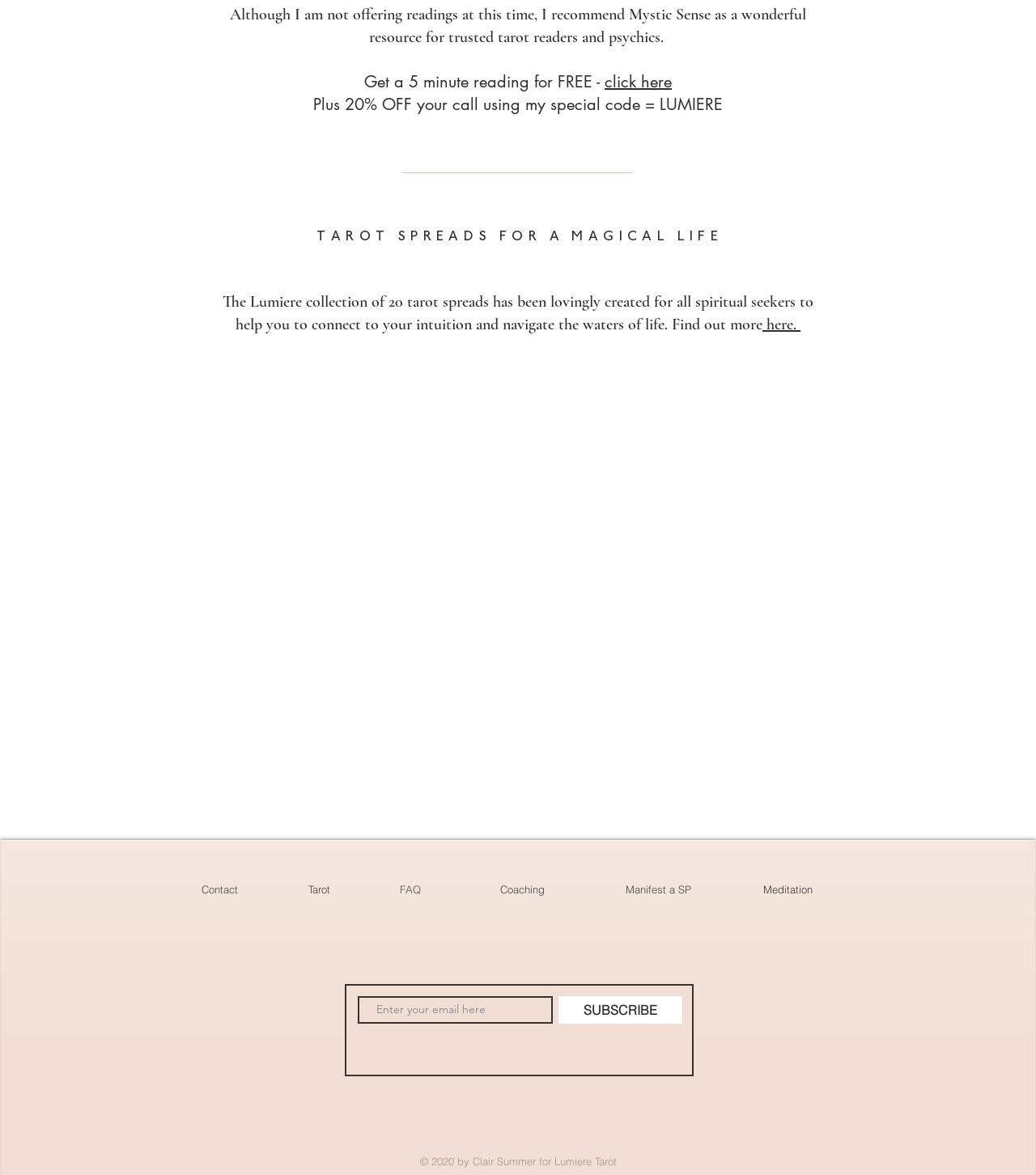Please identify the bounding box coordinates of the area I need to click to accomplish the following instruction: "Find out more about the Lumiere collection".

[0.736, 0.268, 0.773, 0.284]